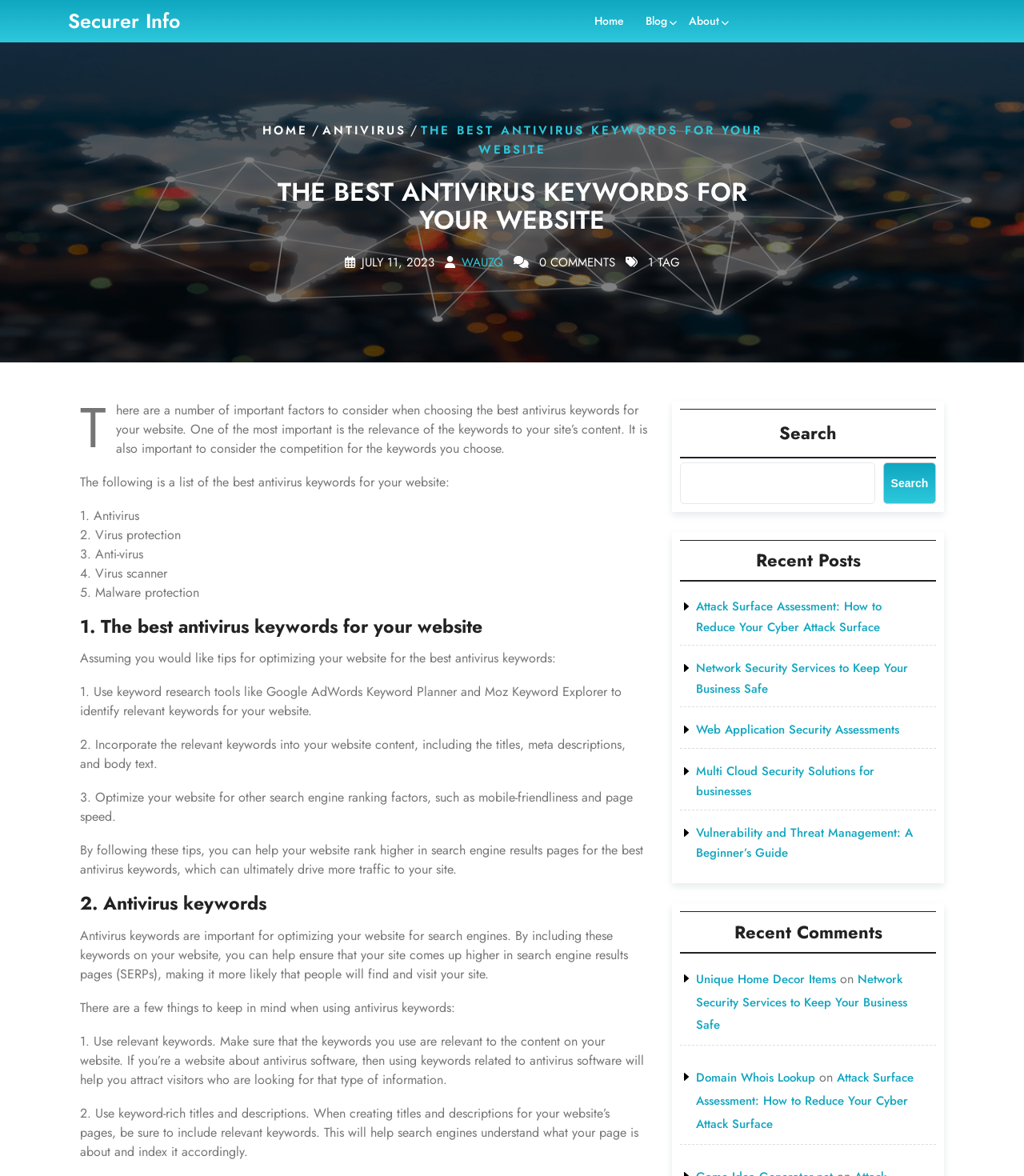Please determine the bounding box coordinates for the element that should be clicked to follow these instructions: "Click on the 'About' link".

[0.664, 0.005, 0.711, 0.031]